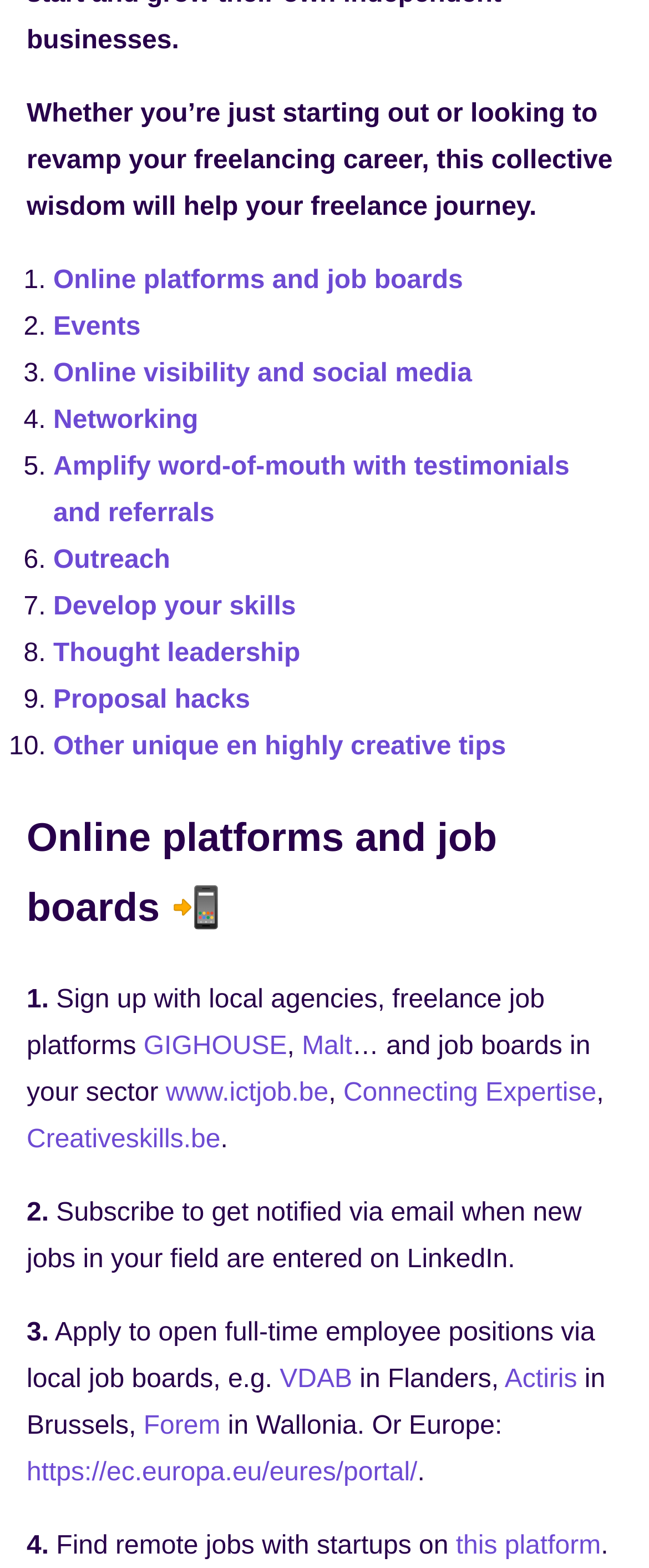How many tips are provided for freelancers?
Based on the screenshot, respond with a single word or phrase.

10